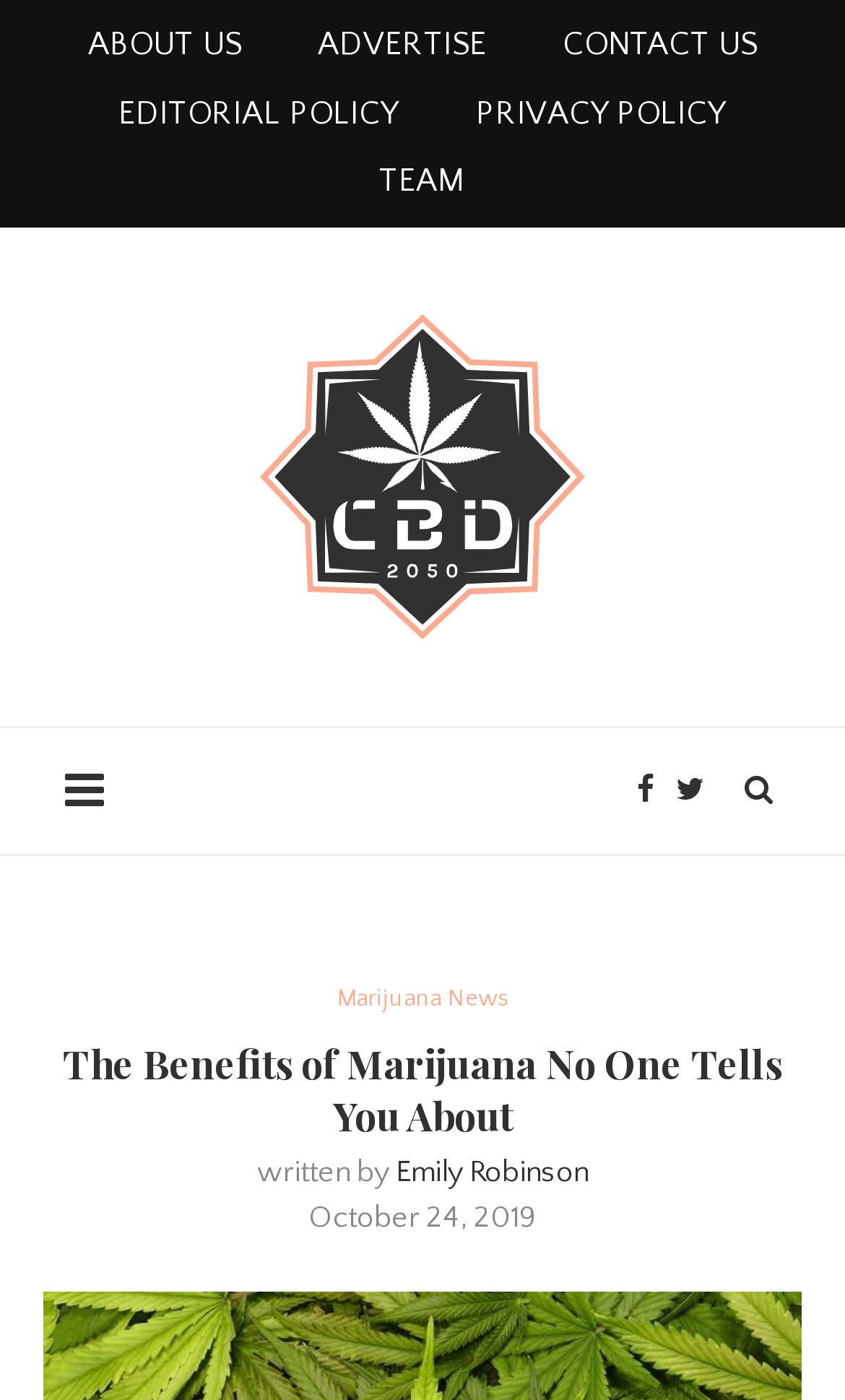Please answer the following question using a single word or phrase: 
How many main navigation links are there?

5